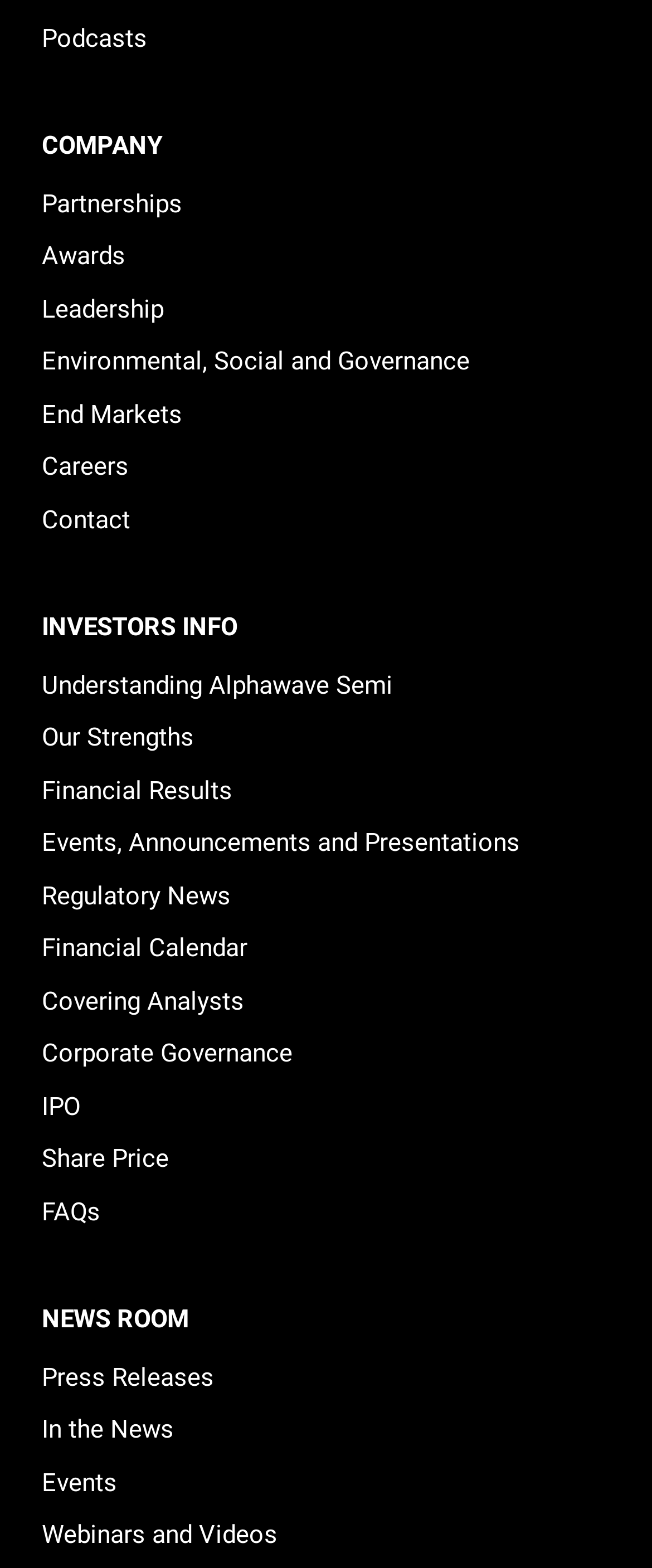What is the last link on the webpage?
Please interpret the details in the image and answer the question thoroughly.

The last link on the webpage is 'Webinars and Videos' which is located at the bottom of the webpage with a bounding box of [0.064, 0.963, 0.936, 0.996].